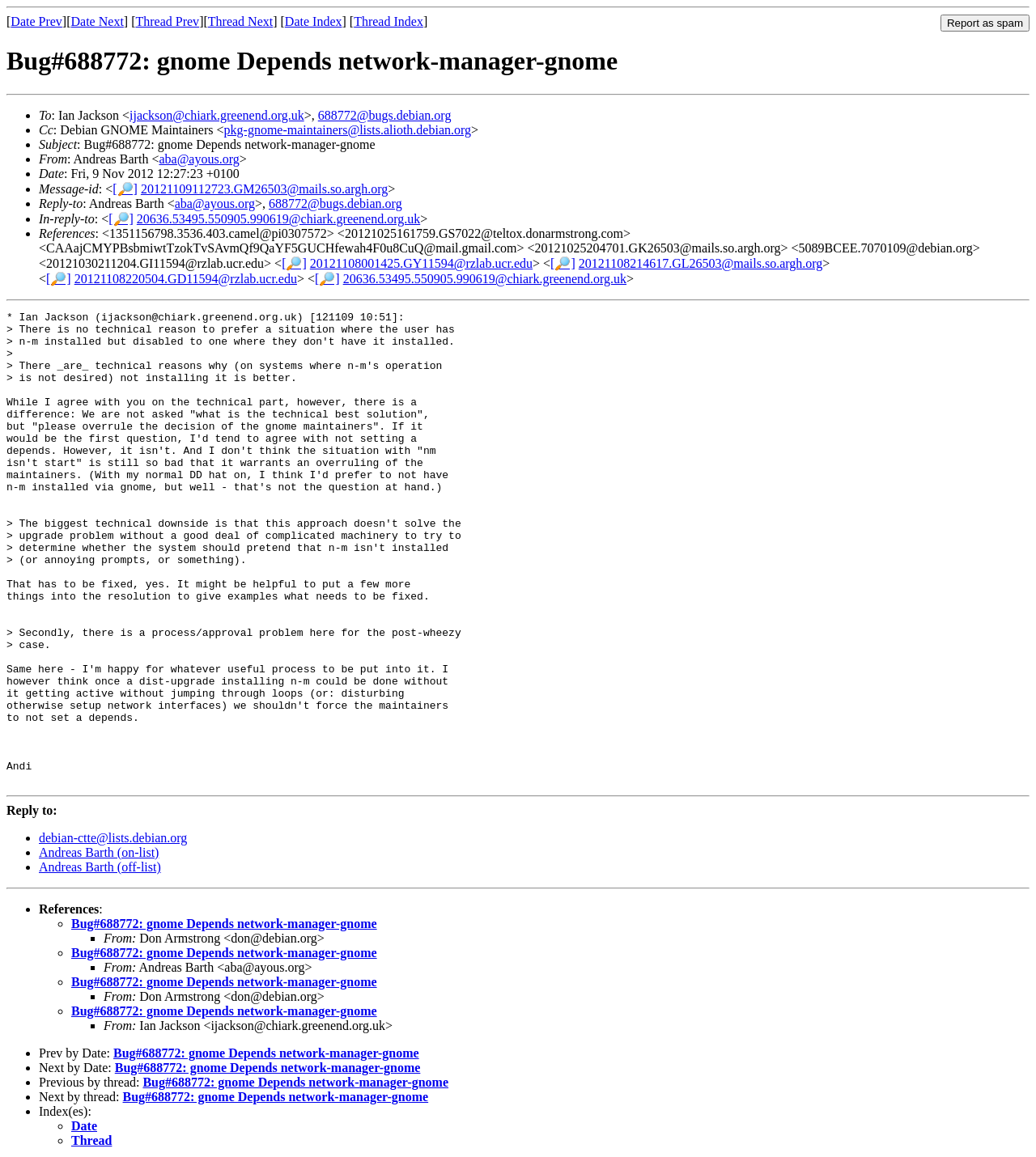Determine the coordinates of the bounding box for the clickable area needed to execute this instruction: "Reply to:".

[0.006, 0.694, 0.055, 0.706]